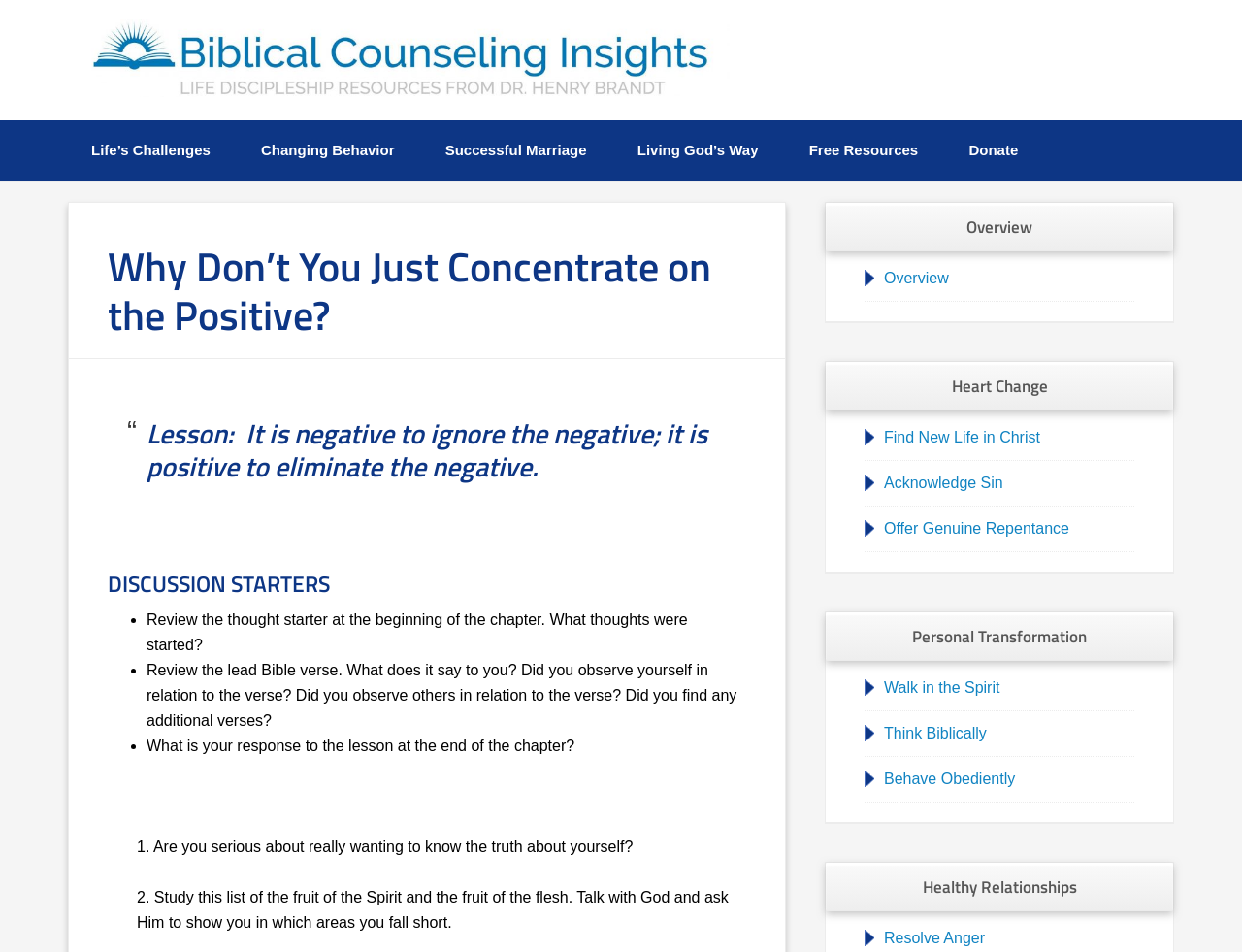Please specify the bounding box coordinates of the clickable region necessary for completing the following instruction: "Click on 'Life’s Challenges'". The coordinates must consist of four float numbers between 0 and 1, i.e., [left, top, right, bottom].

[0.055, 0.126, 0.188, 0.19]